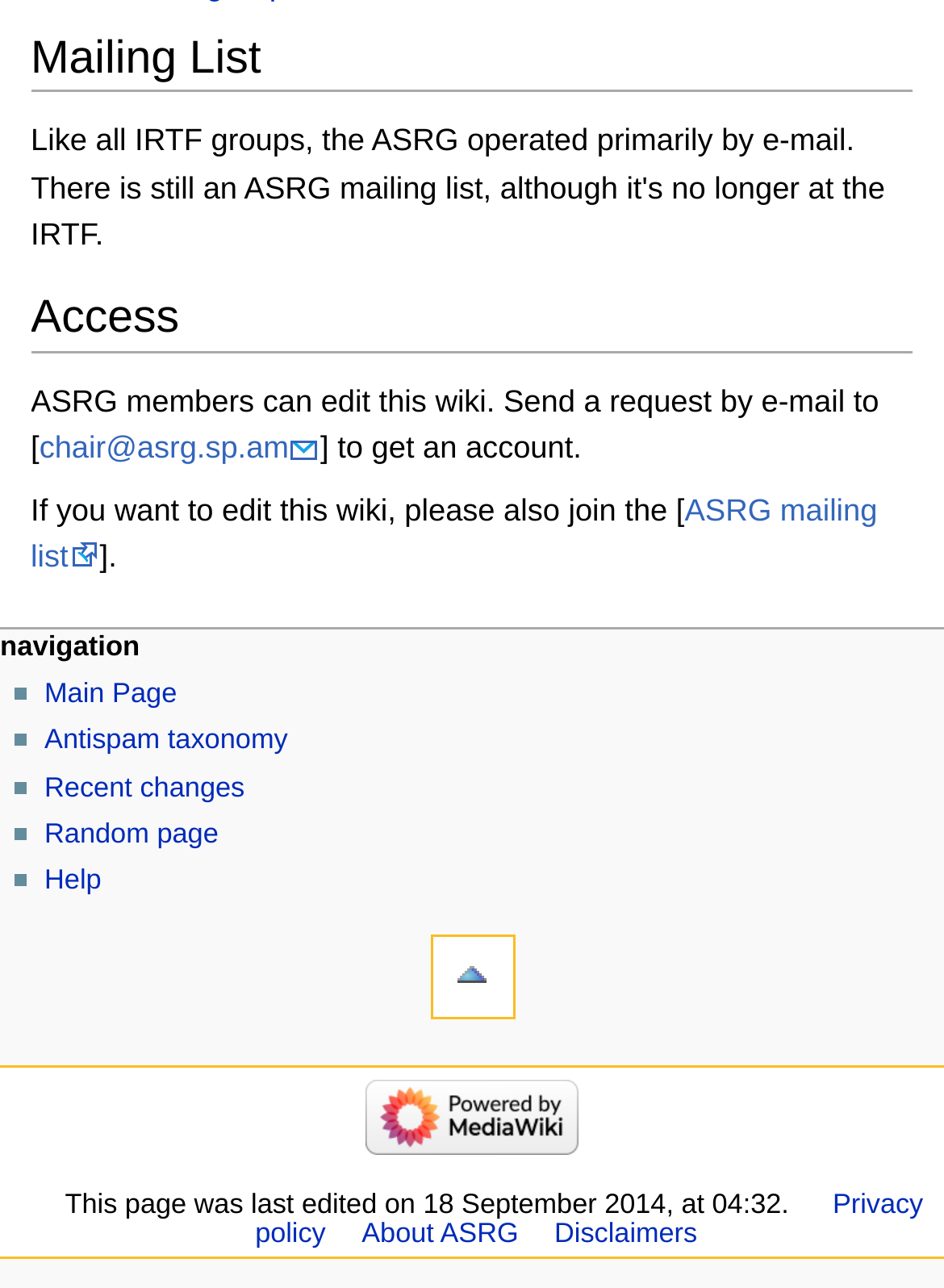Provide the bounding box coordinates of the HTML element described by the text: "Related changes". The coordinates should be in the format [left, top, right, bottom] with values between 0 and 1.

[0.044, 0.84, 0.155, 0.895]